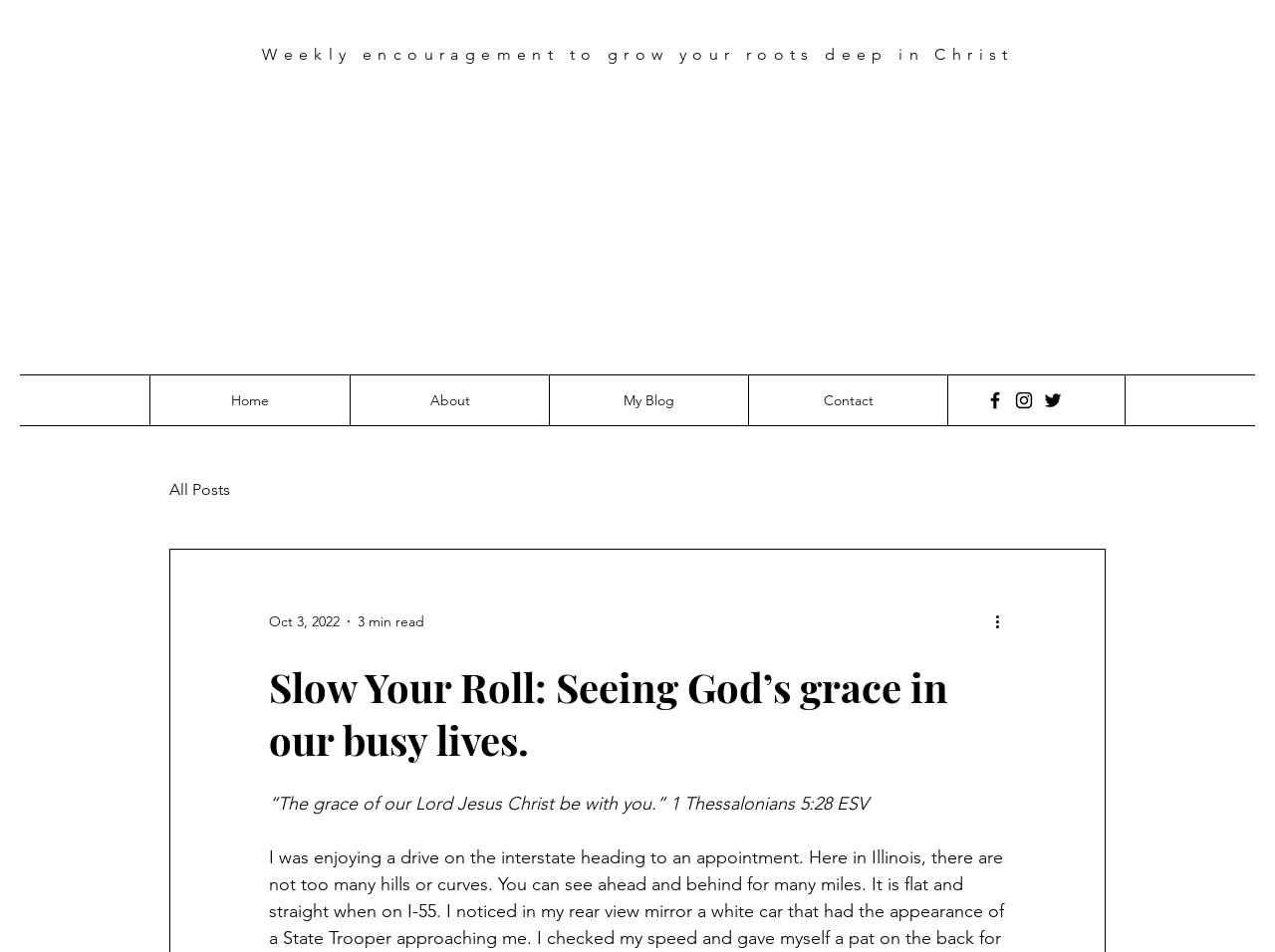Based on the image, please elaborate on the answer to the following question:
How many social media platforms are listed?

I counted the number of links in the 'Social Bar' list, which includes Facebook, Instagram, and Twitter, and found that there are three social media platforms listed.